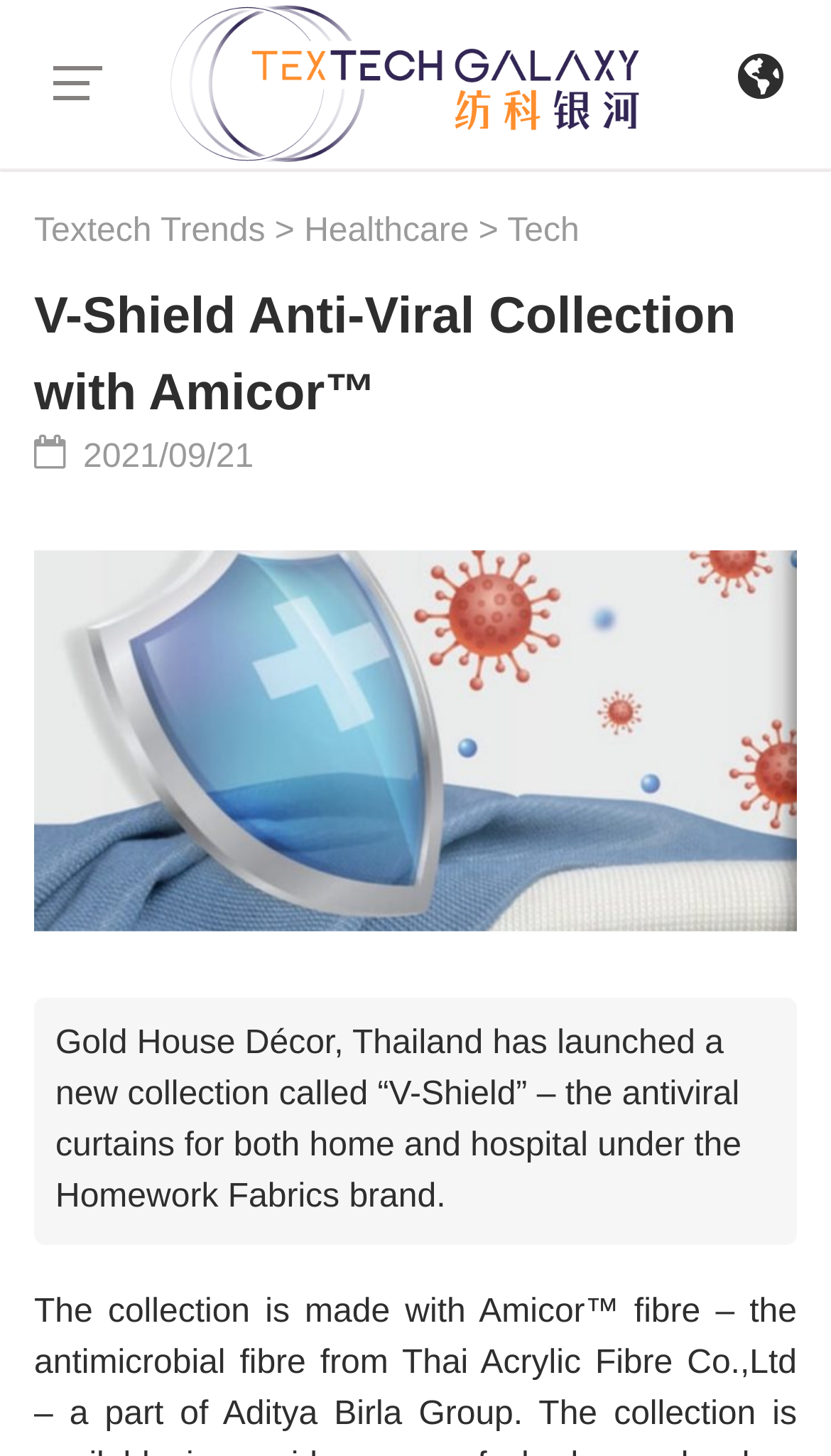Describe all the visual and textual components of the webpage comprehensively.

The webpage is about Textech Galaxy, a community that explores the latest textile and fashion trends, technologies, and applications related to Healthcare, Sustainability, and Artificial Intelligence. 

At the top of the page, there are two links, one on the left and one spanning most of the width of the page. The left link is smaller and positioned near the top-left corner, while the larger link is centered at the top of the page and contains an image. 

Below these links, there are four links in a row, labeled "Textech Trends", "Healthcare", and "Tech", with a greater-than symbol in between "Textech Trends" and "Healthcare". These links are positioned near the top of the page, slightly below the previous links.

Underneath these links, there is a heading that reads "V-Shield Anti-Viral Collection with Amicor™". Below this heading, there is a date "2021/09/21" and a large image that takes up most of the width of the page. 

At the bottom of the page, there is a block of text that describes a new collection of antiviral curtains called "V-Shield" launched by Gold House Décor, Thailand, under the Homework Fabrics brand.